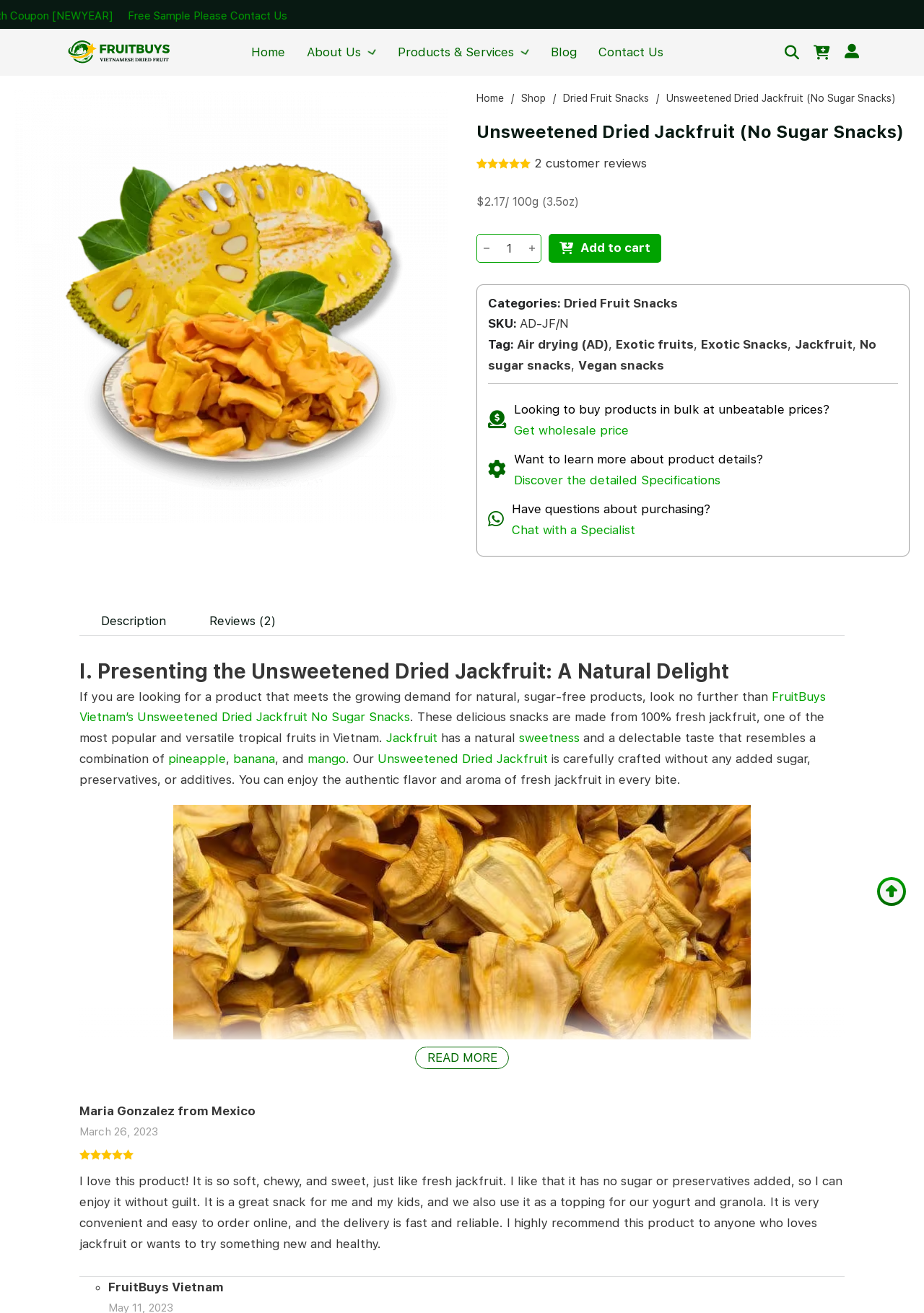What is the price of the product per 100g?
Look at the image and answer the question using a single word or phrase.

$2.17